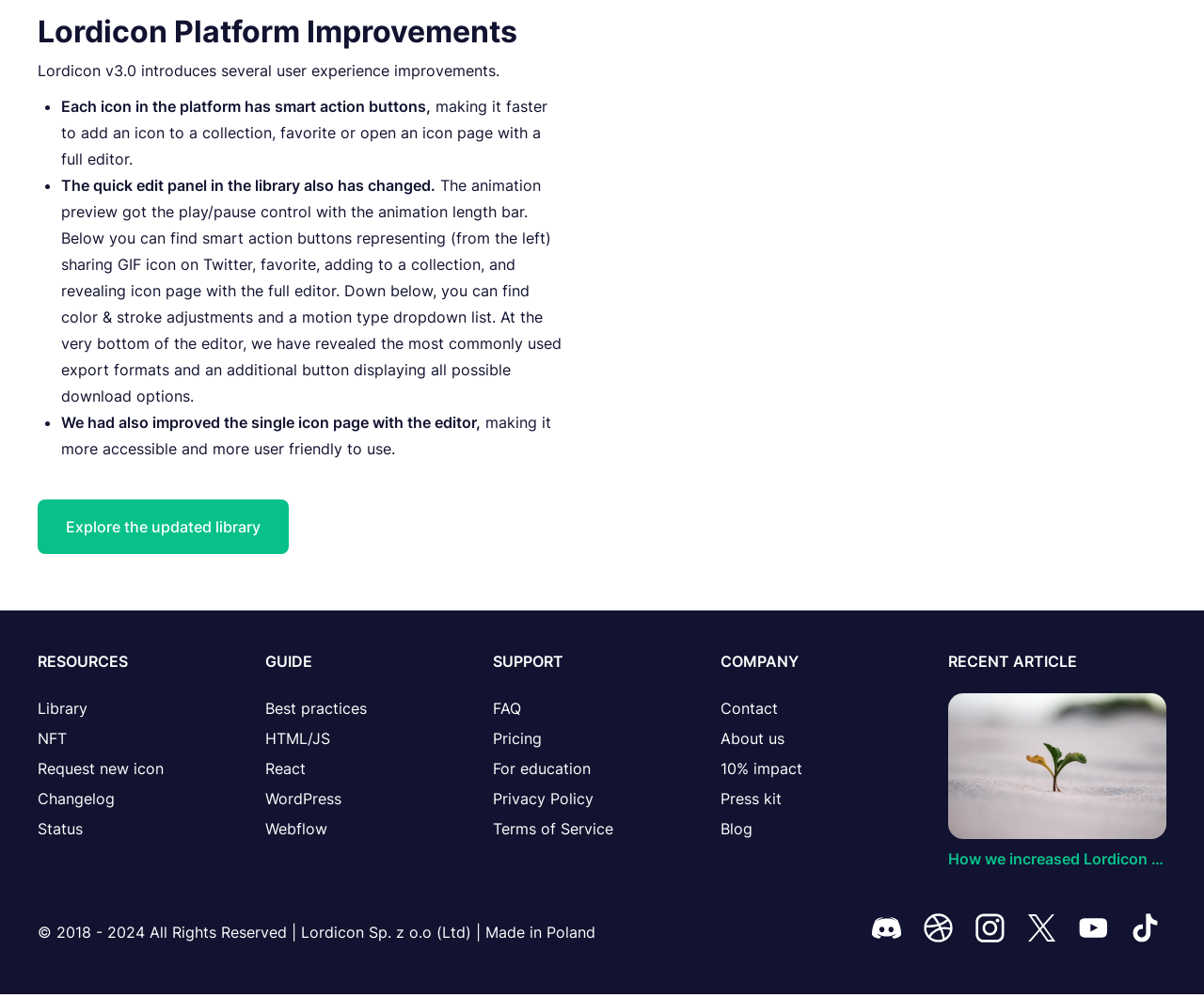Can you pinpoint the bounding box coordinates for the clickable element required for this instruction: "Visit the library"? The coordinates should be four float numbers between 0 and 1, i.e., [left, top, right, bottom].

[0.031, 0.695, 0.212, 0.725]